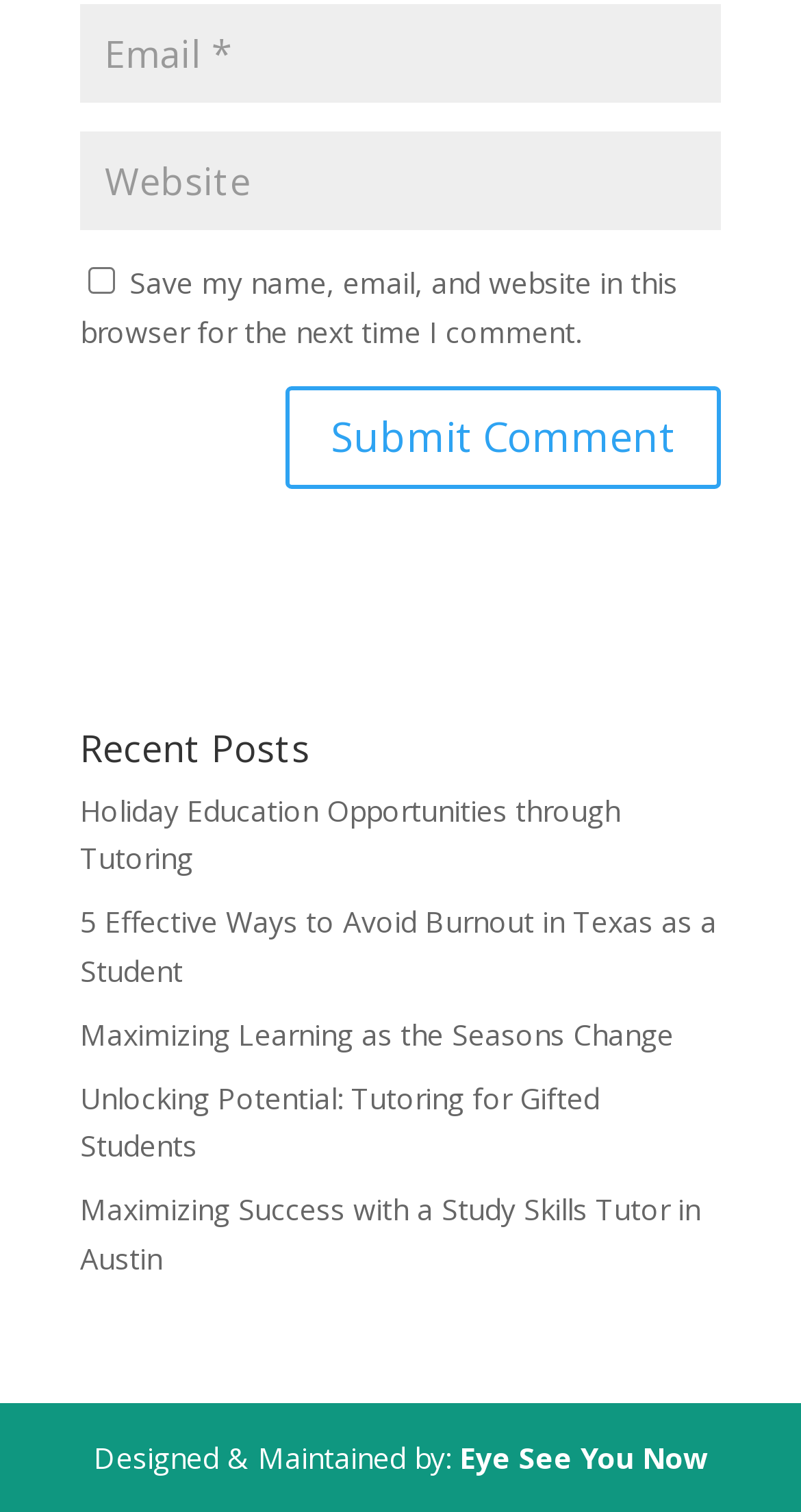Respond to the question below with a concise word or phrase:
How many links are there under 'Recent Posts'?

5